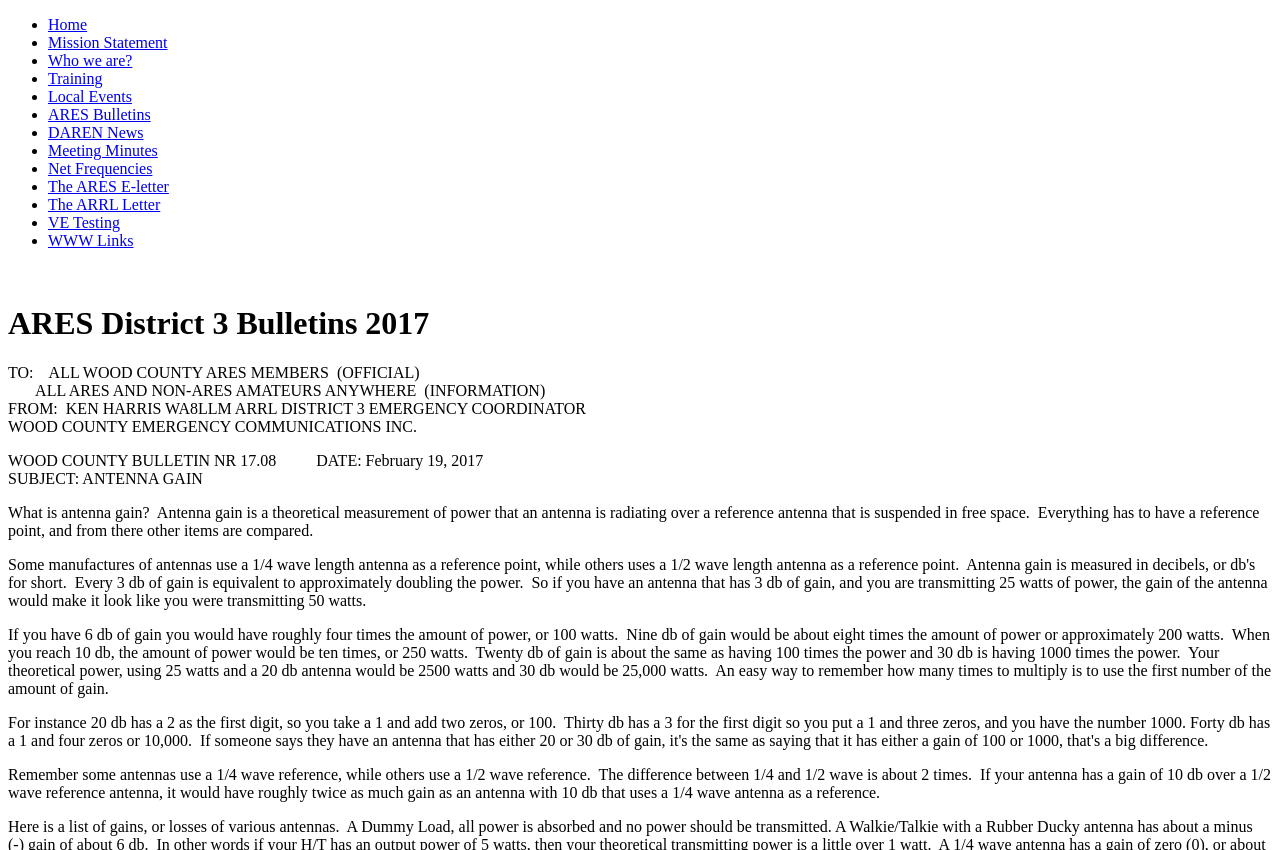Locate the bounding box of the UI element described in the following text: "Meeting Minutes".

[0.038, 0.167, 0.123, 0.187]